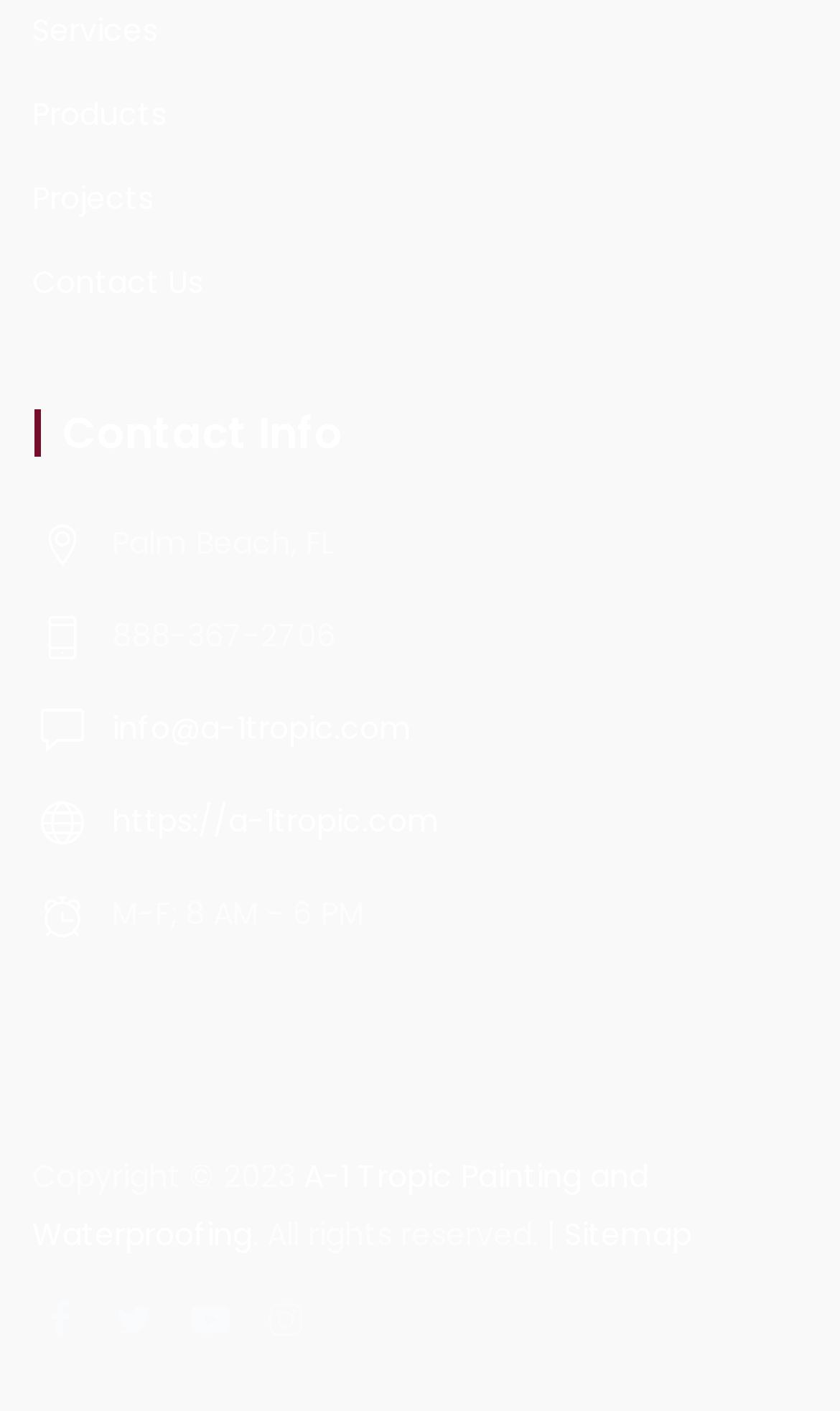What are the company's business hours?
From the screenshot, supply a one-word or short-phrase answer.

M-F; 8 AM - 6 PM